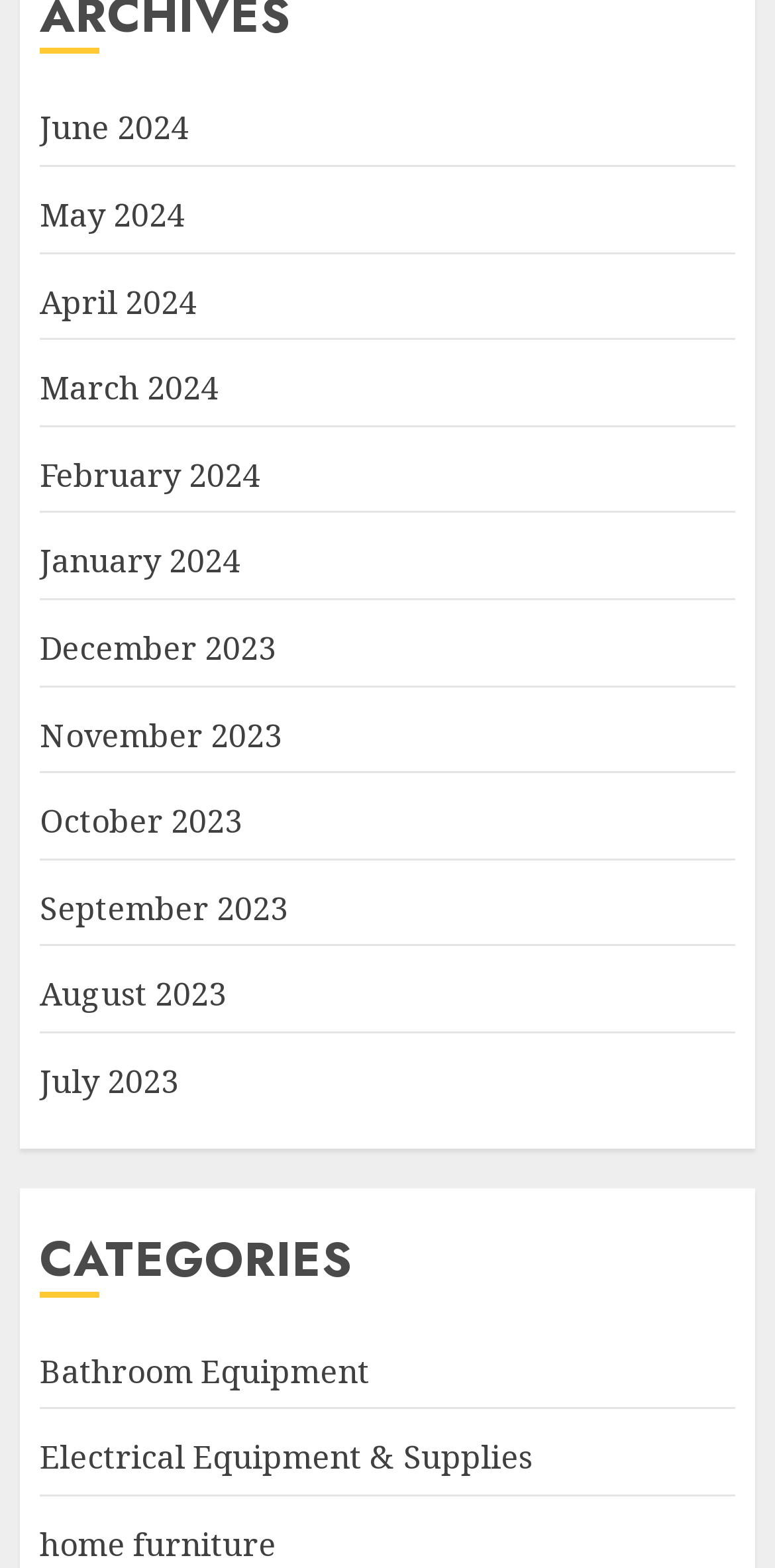Given the description of the UI element: "Privacy Policy", predict the bounding box coordinates in the form of [left, top, right, bottom], with each value being a float between 0 and 1.

None